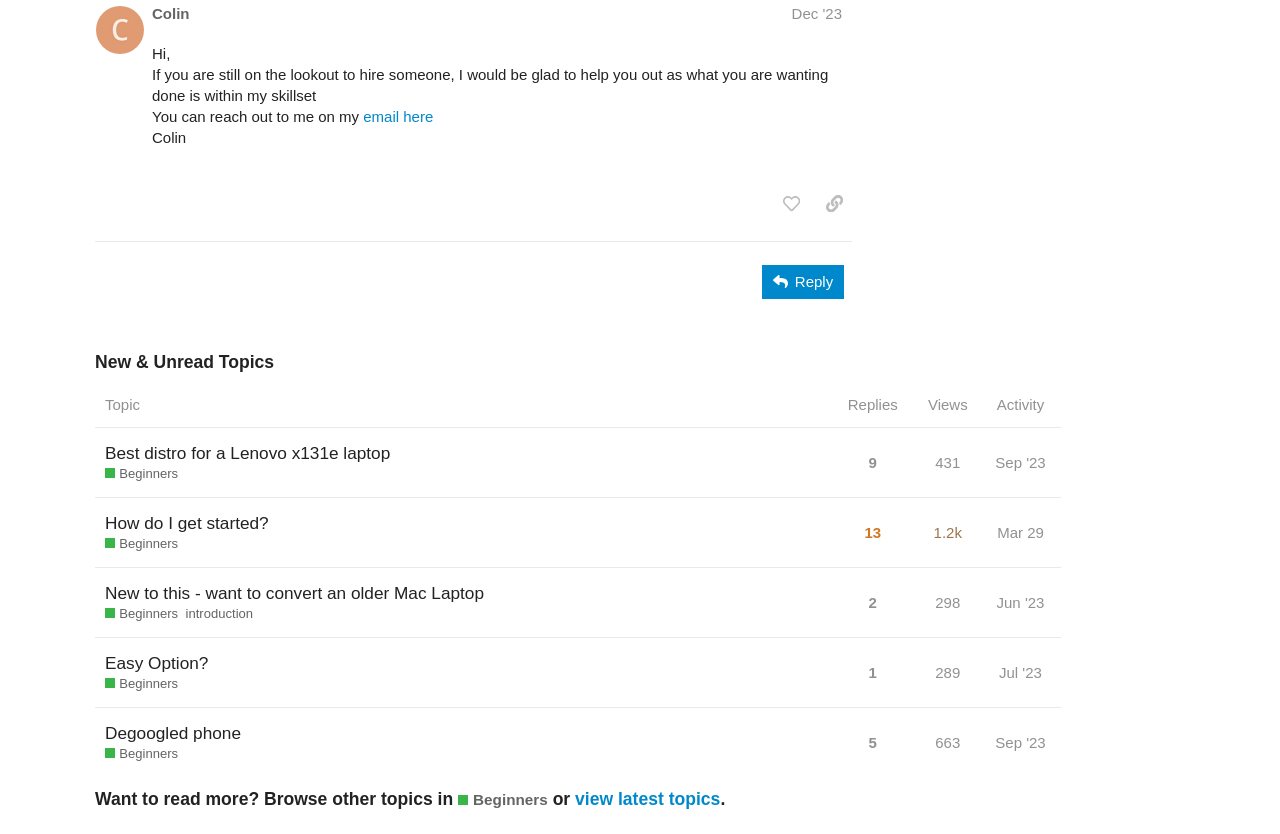Answer the question with a single word or phrase: 
What is the button below the post for?

like this post